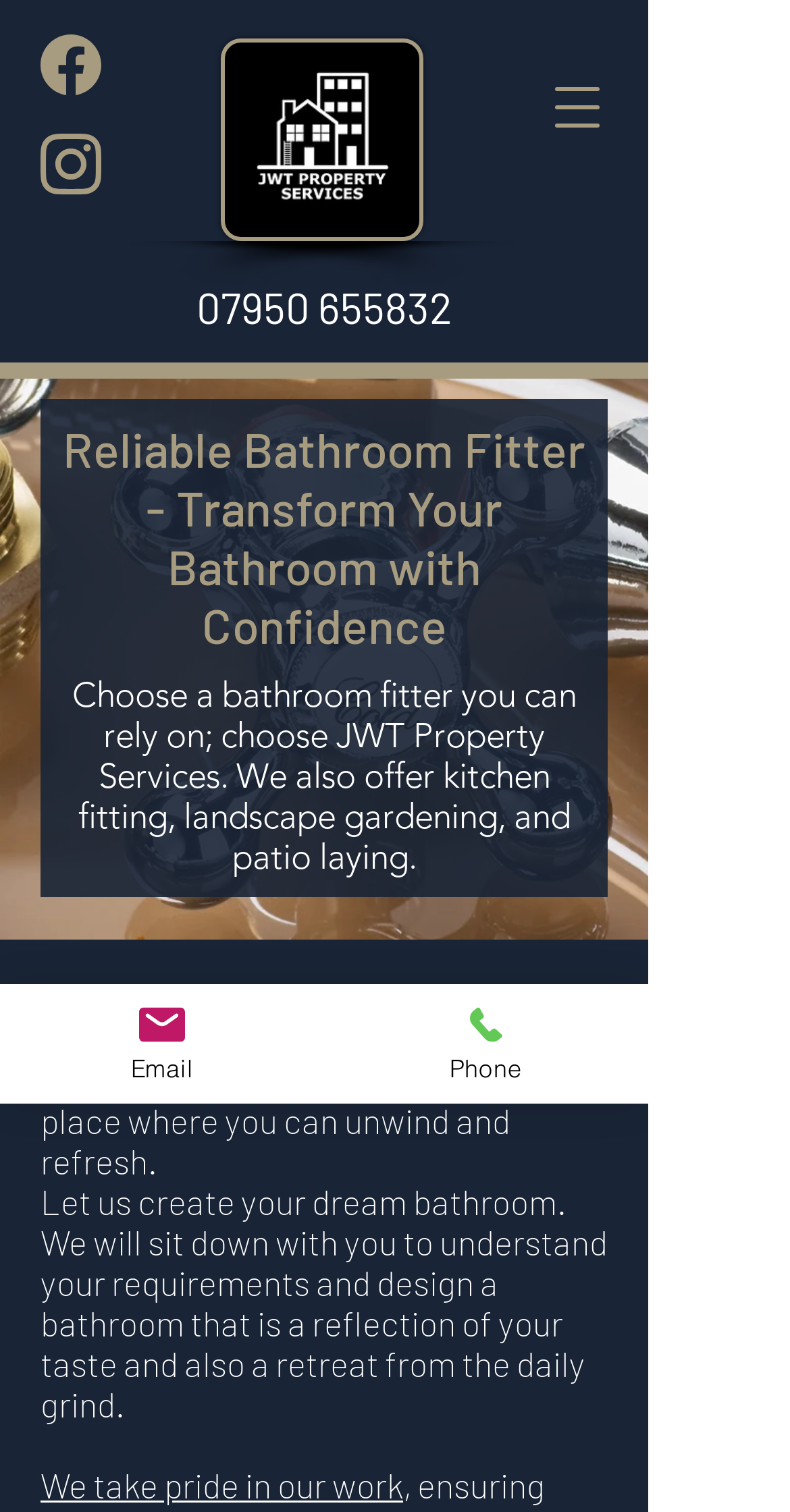Illustrate the webpage thoroughly, mentioning all important details.

The webpage is about JWT Property Services, a company that offers bathroom and kitchen fitting, landscape gardening, and patio laying services in Feltham. At the top left corner, there is a logo of JWT Property Services, accompanied by a phone number "07950 655832". Below the logo, there are social media links, including Facebook and Instagram logos. 

On the top right corner, there is a navigation menu button. 

The main content of the webpage is divided into sections. The first section has a heading "Reliable Bathroom Fitter - Transform Your Bathroom with Confidence" and a paragraph of text that describes the company's services. 

Below this section, there is a subheading "Bathroom Fitting" followed by a paragraph of text that explains the importance of having a well-designed bathroom. The text continues to describe the company's approach to creating a dream bathroom for its clients.

At the bottom of the page, there are links to contact the company, including an email link and a phone link, each accompanied by an icon.